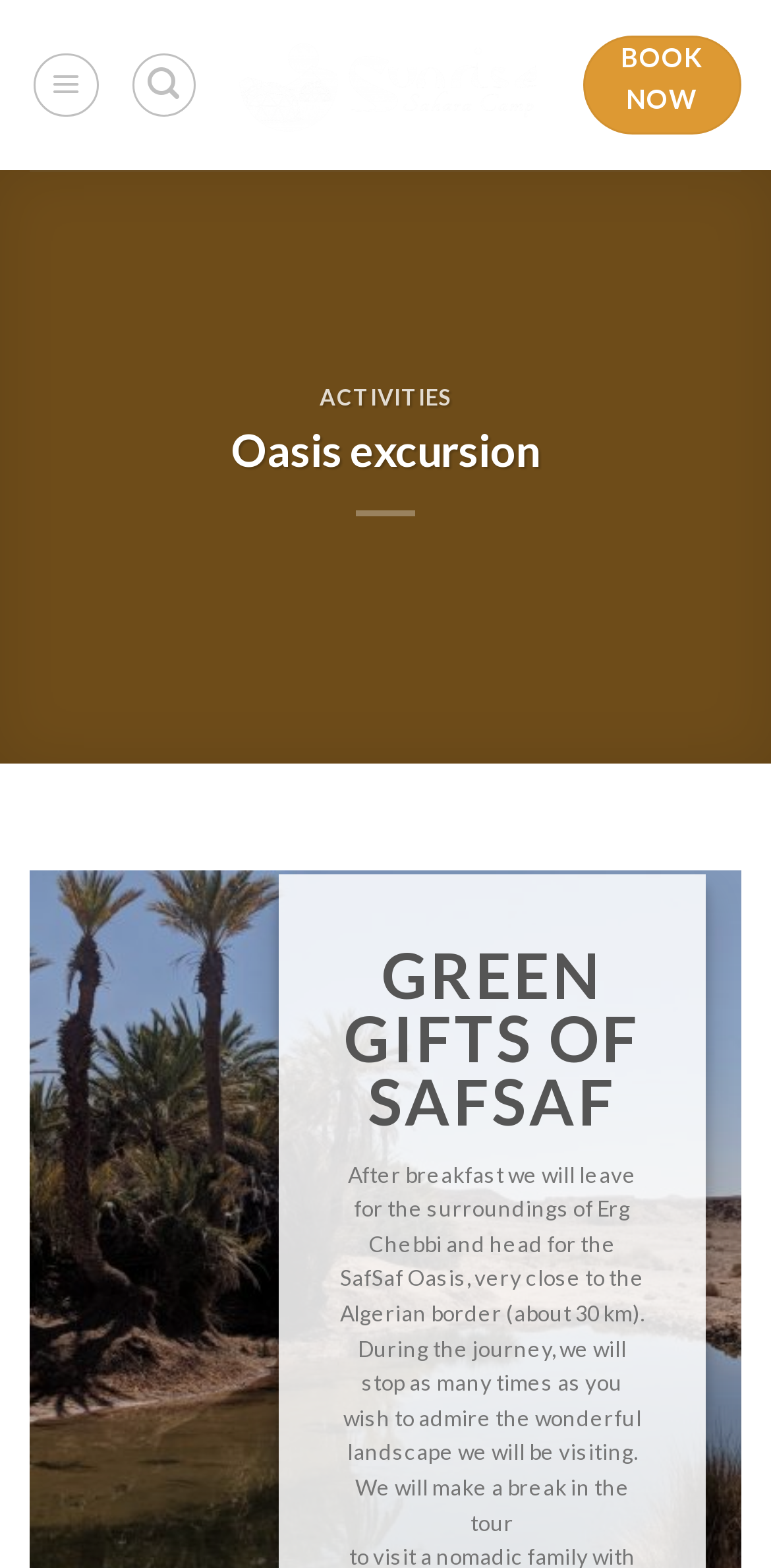What is the name of the gift mentioned on the page?
Using the image, provide a detailed and thorough answer to the question.

I found the answer by looking at the heading element with the text 'GREEN GIFTS OF SAFSAF' which is located below the 'Oasis excursion' heading.